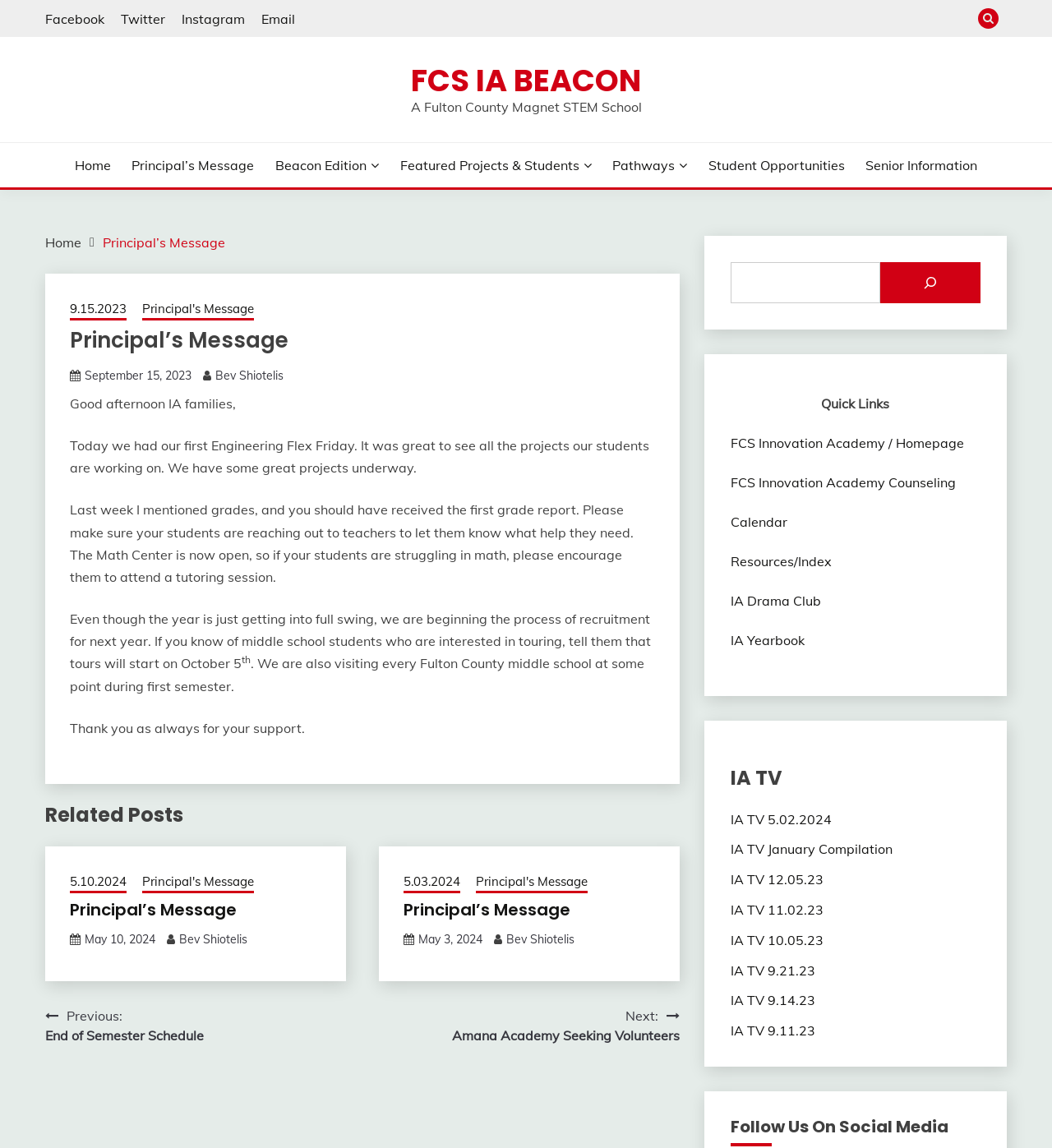What is the date of the first Engineering Flex Friday?
Make sure to answer the question with a detailed and comprehensive explanation.

I found the answer by reading the static text 'Today we had our first Engineering Flex Friday. It was great to see all the projects our students are working on.' and the link 'September 15, 2023' which suggests that the first Engineering Flex Friday was on September 15, 2023.